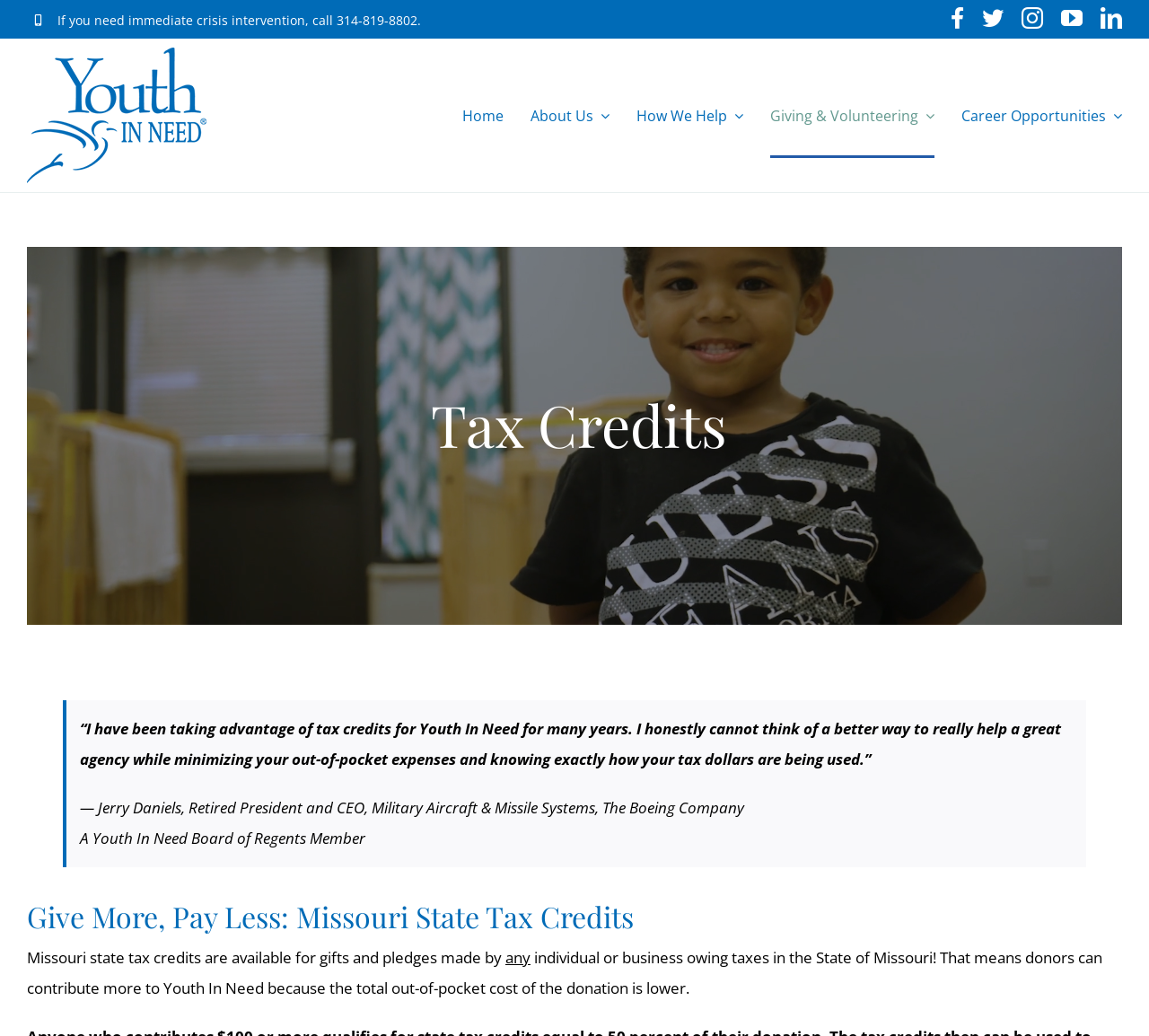Please predict the bounding box coordinates (top-left x, top-left y, bottom-right x, bottom-right y) for the UI element in the screenshot that fits the description: About Us

[0.462, 0.07, 0.53, 0.152]